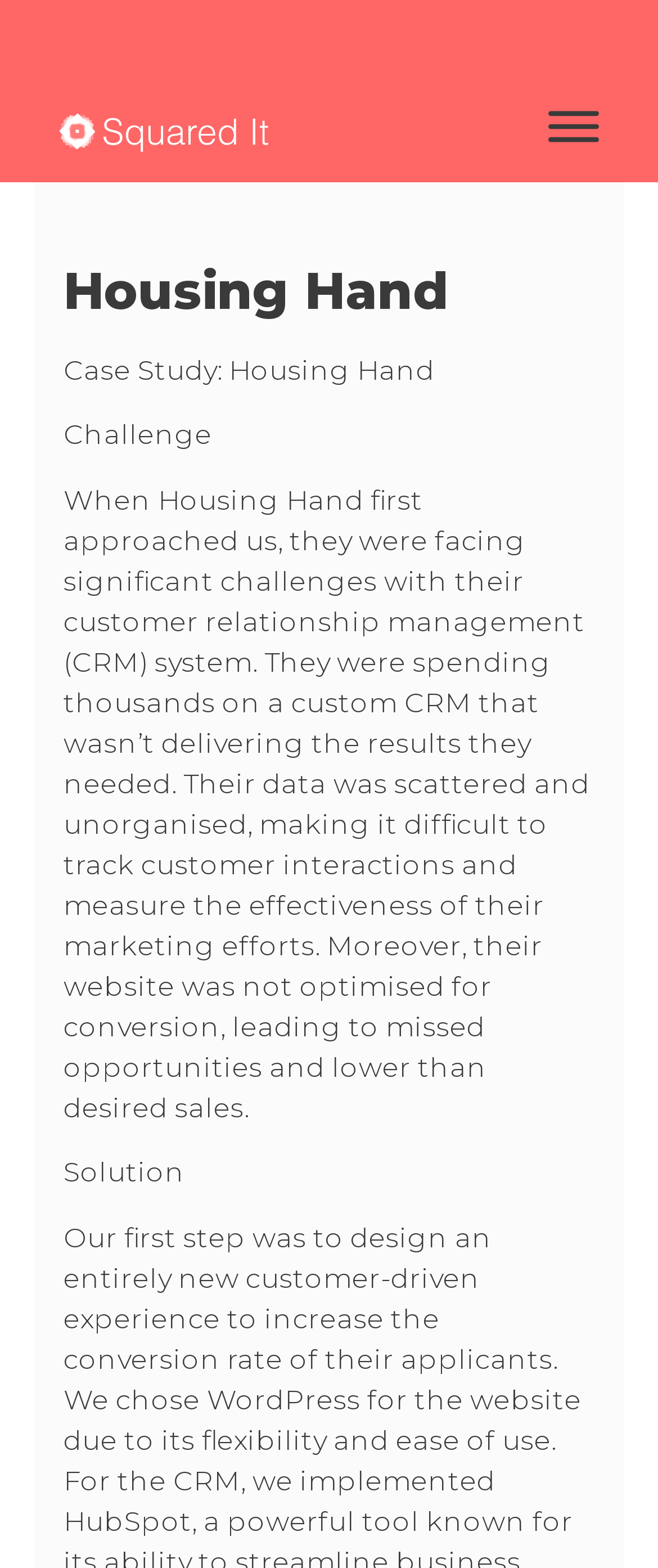Provide a brief response to the question below using one word or phrase:
What is the purpose of the webpage?

Case study